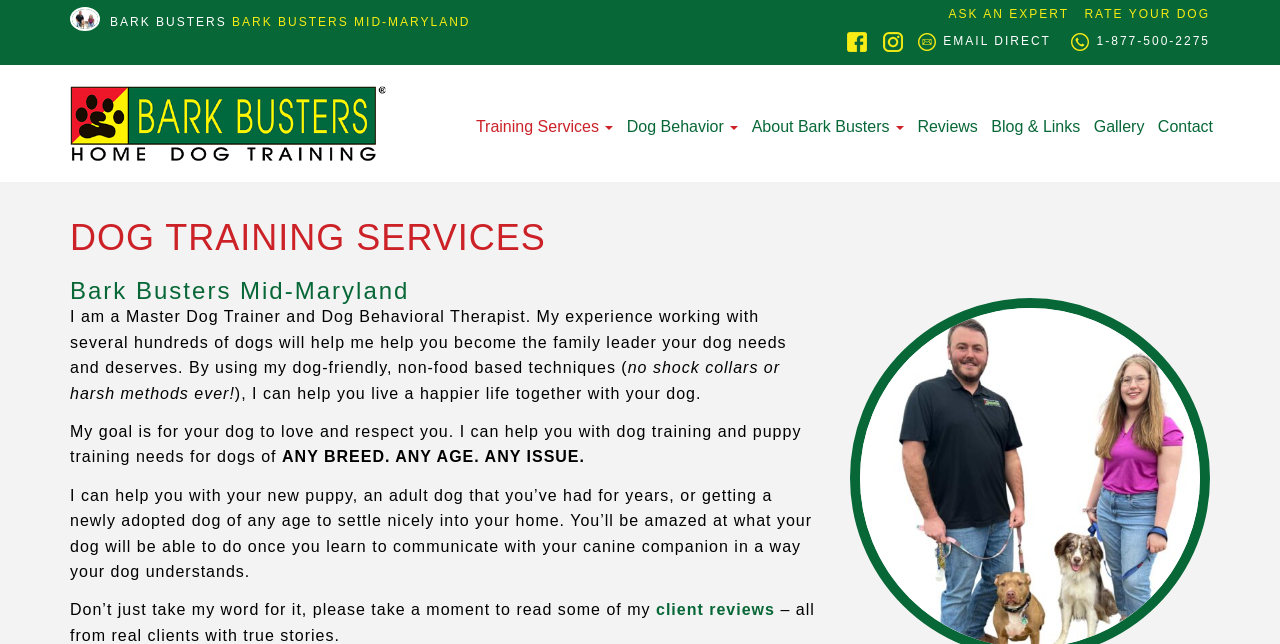Pinpoint the bounding box coordinates for the area that should be clicked to perform the following instruction: "Visit the 'facebook' page".

[0.658, 0.038, 0.681, 0.093]